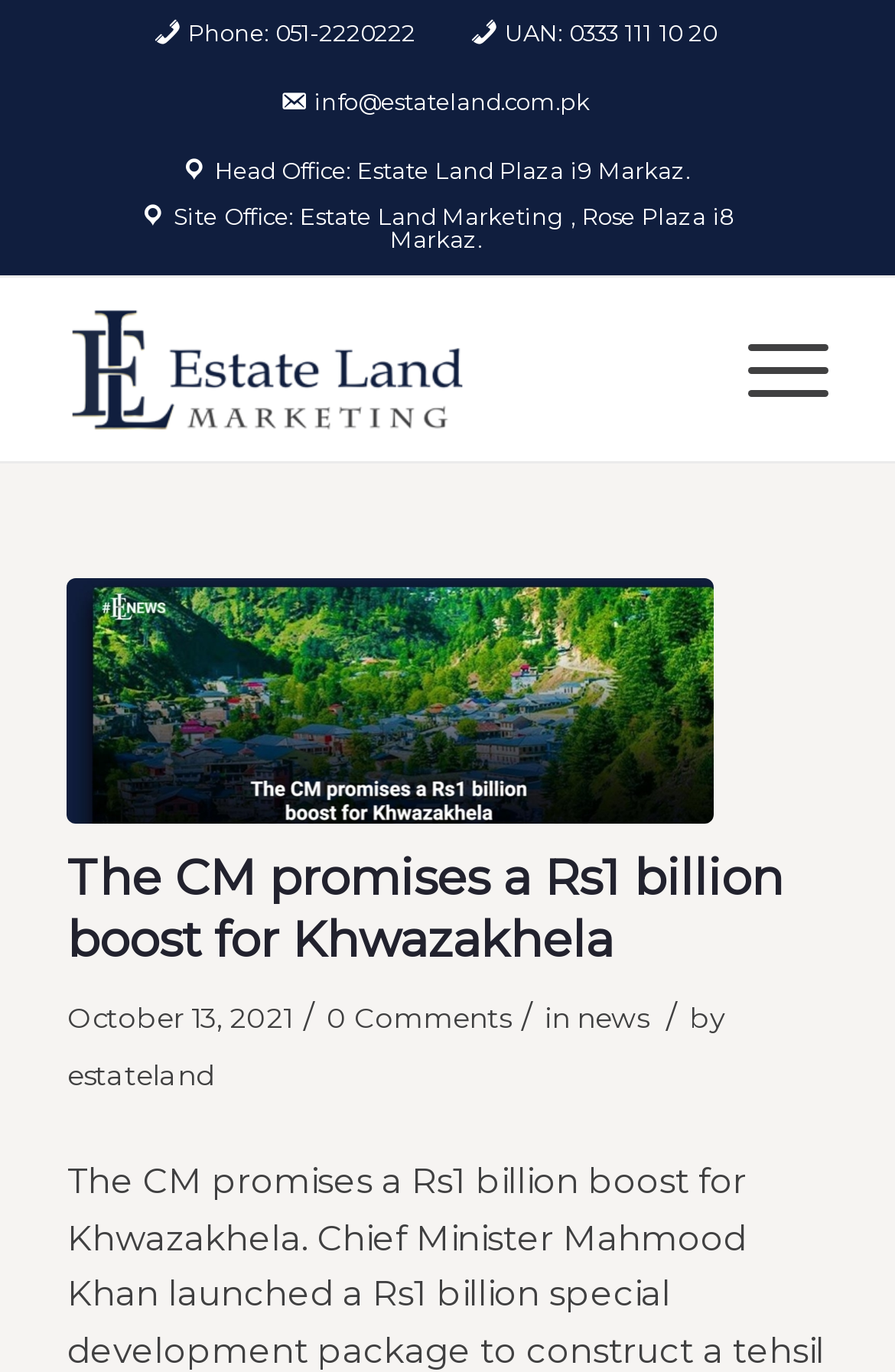Using the description "title="The-CM-promises-a-Rs1-billion-boost-for-Khwazakhela"", locate and provide the bounding box of the UI element.

[0.075, 0.421, 0.797, 0.6]